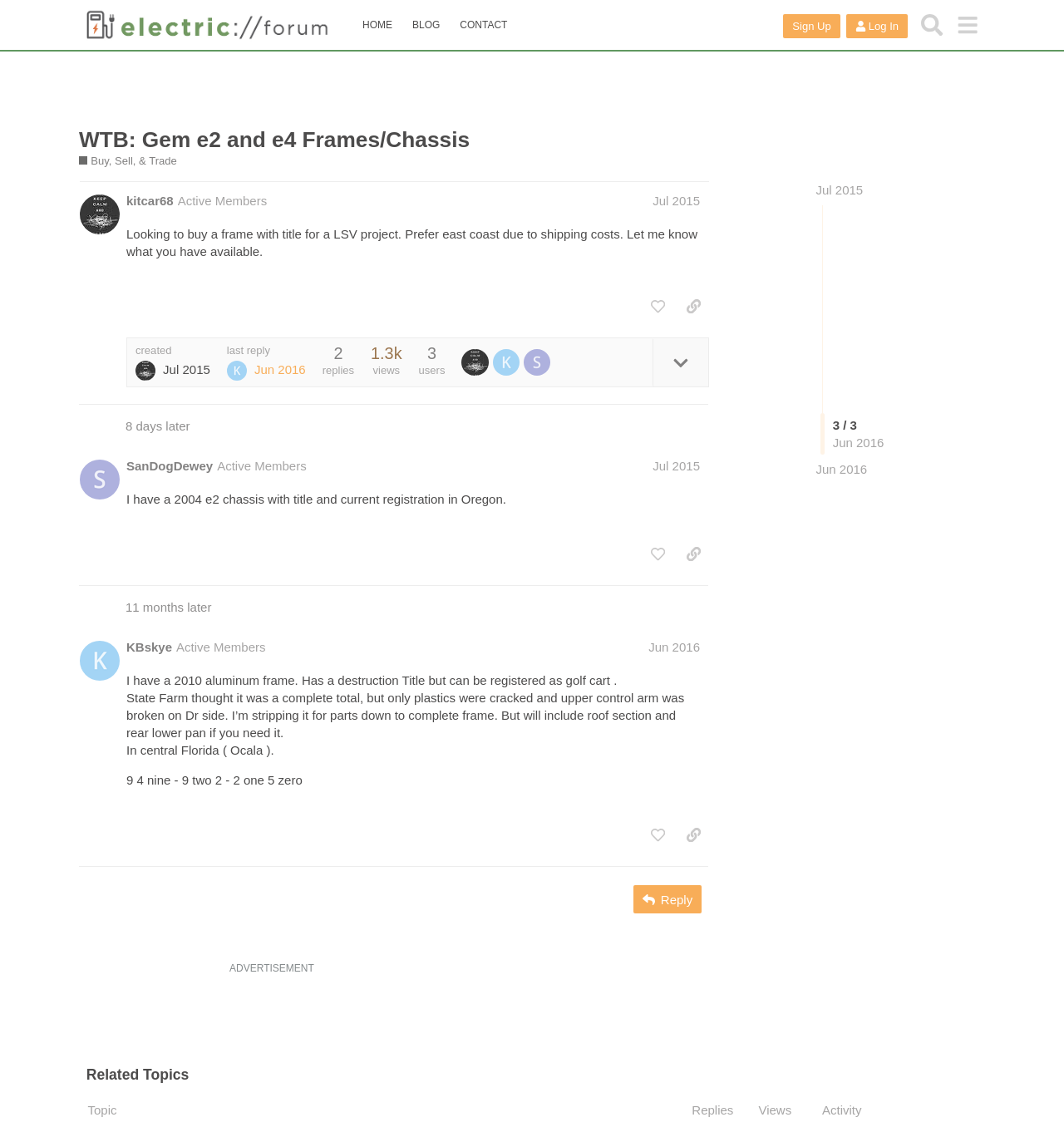Based on the element description, predict the bounding box coordinates (top-left x, top-left y, bottom-right x, bottom-right y) for the UI element in the screenshot: Login

None